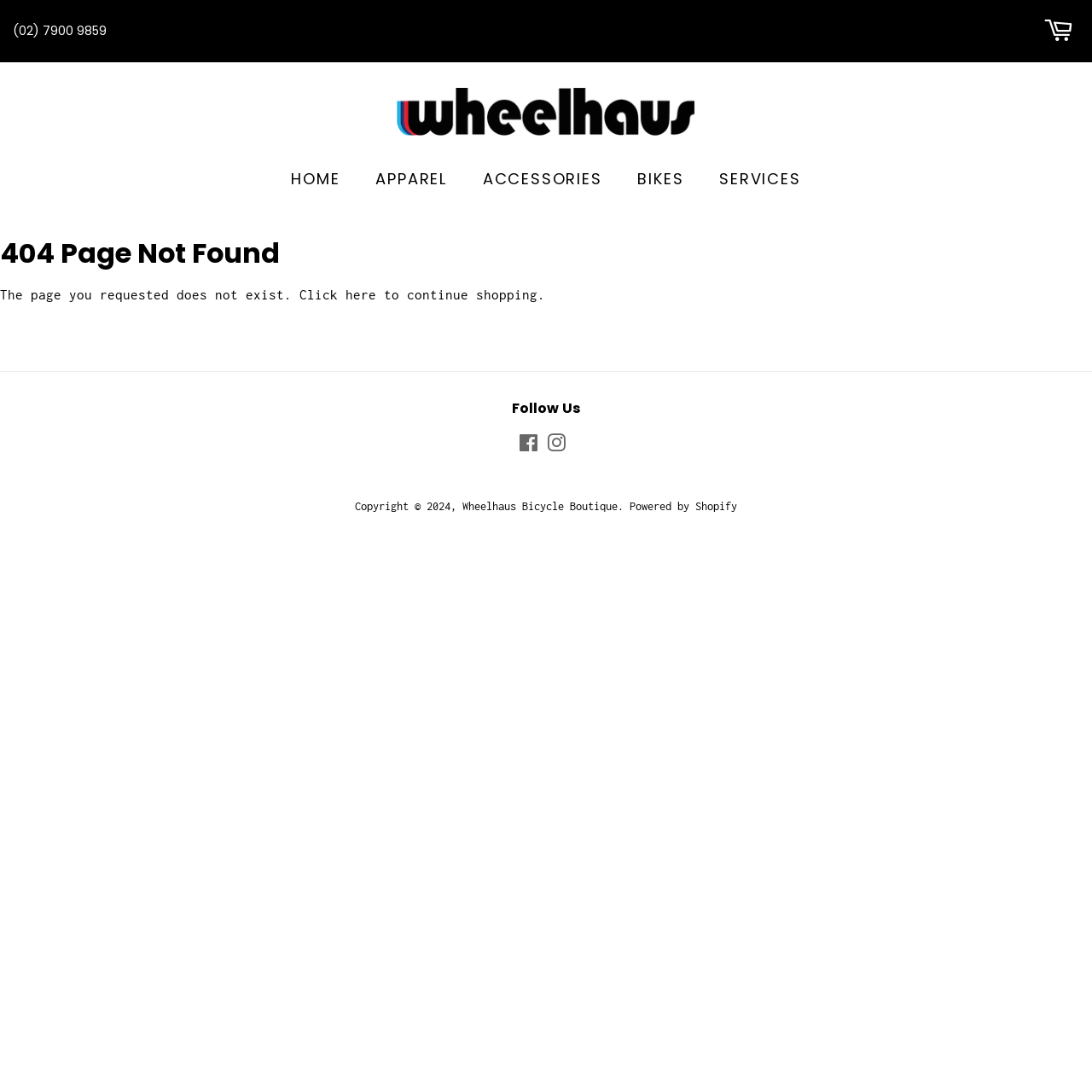What is the name of the bicycle boutique?
Please provide a single word or phrase in response based on the screenshot.

Wheelhaus Bicycle Boutique